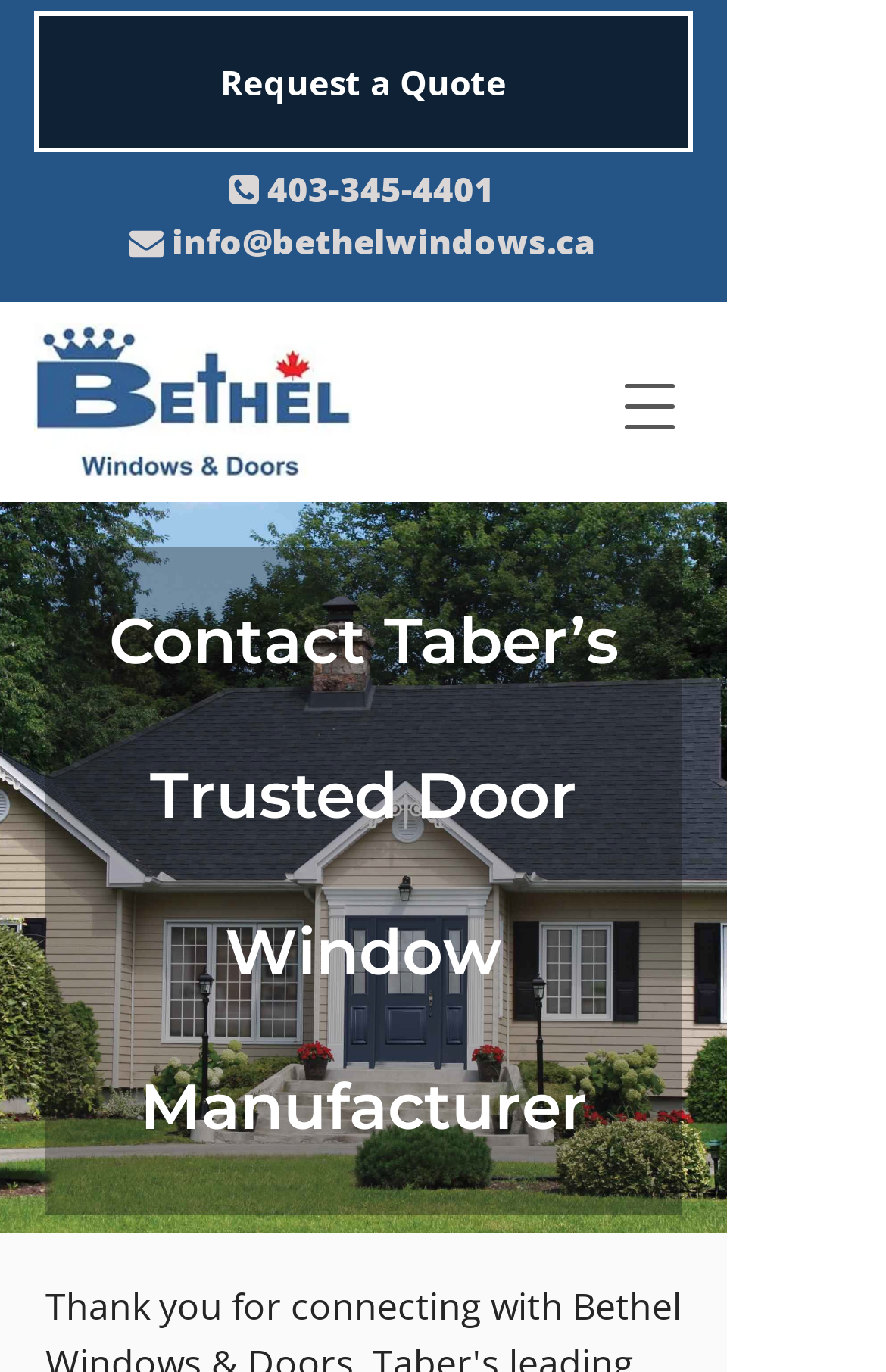What is the phone number to call for a sales representative?
Answer the question with as much detail as you can, using the image as a reference.

I found the phone number by looking at the link with the text '403-345-4401' which is likely a contact method for the sales representative.